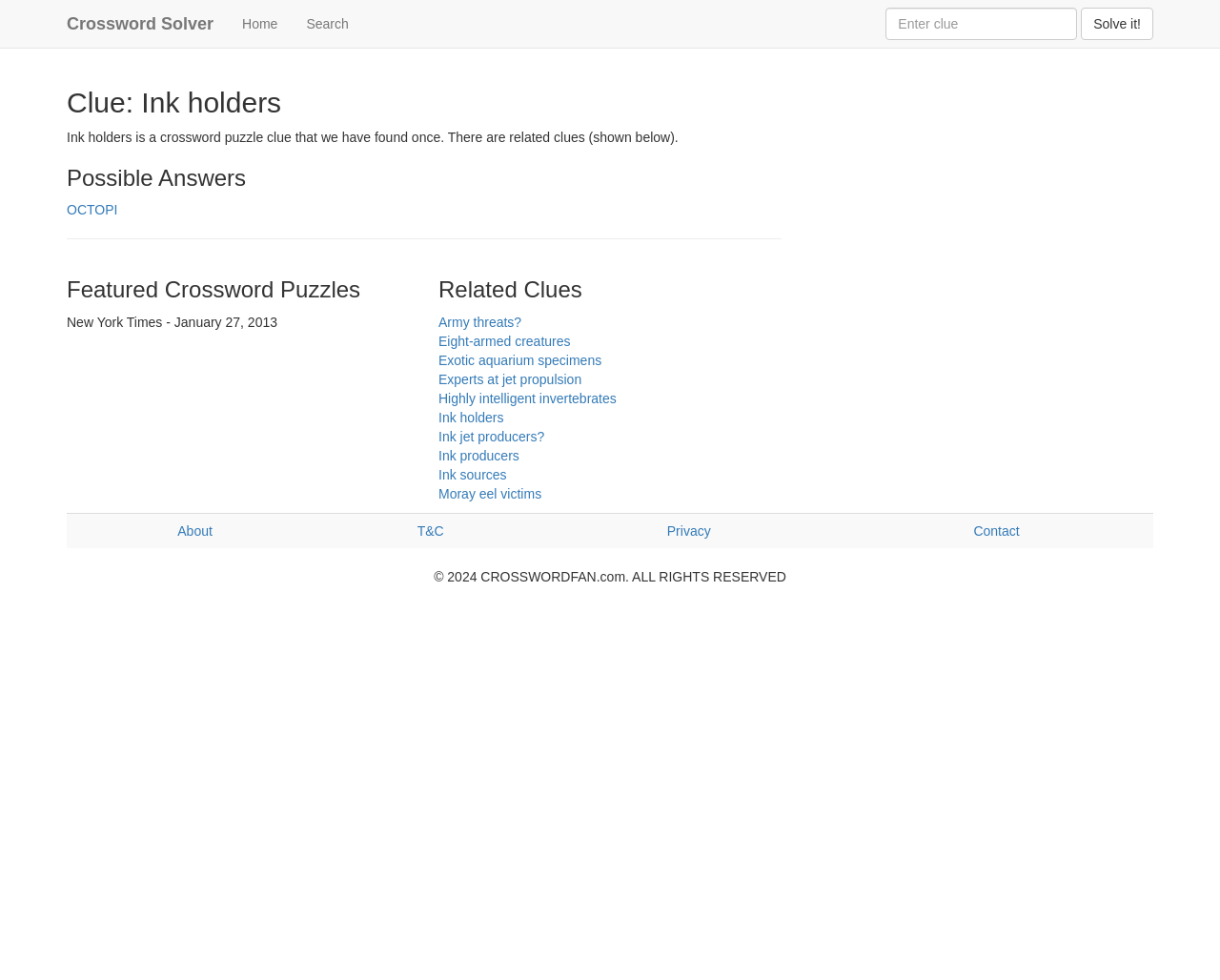Locate the bounding box coordinates of the item that should be clicked to fulfill the instruction: "View related crossword puzzles".

[0.359, 0.283, 0.641, 0.309]